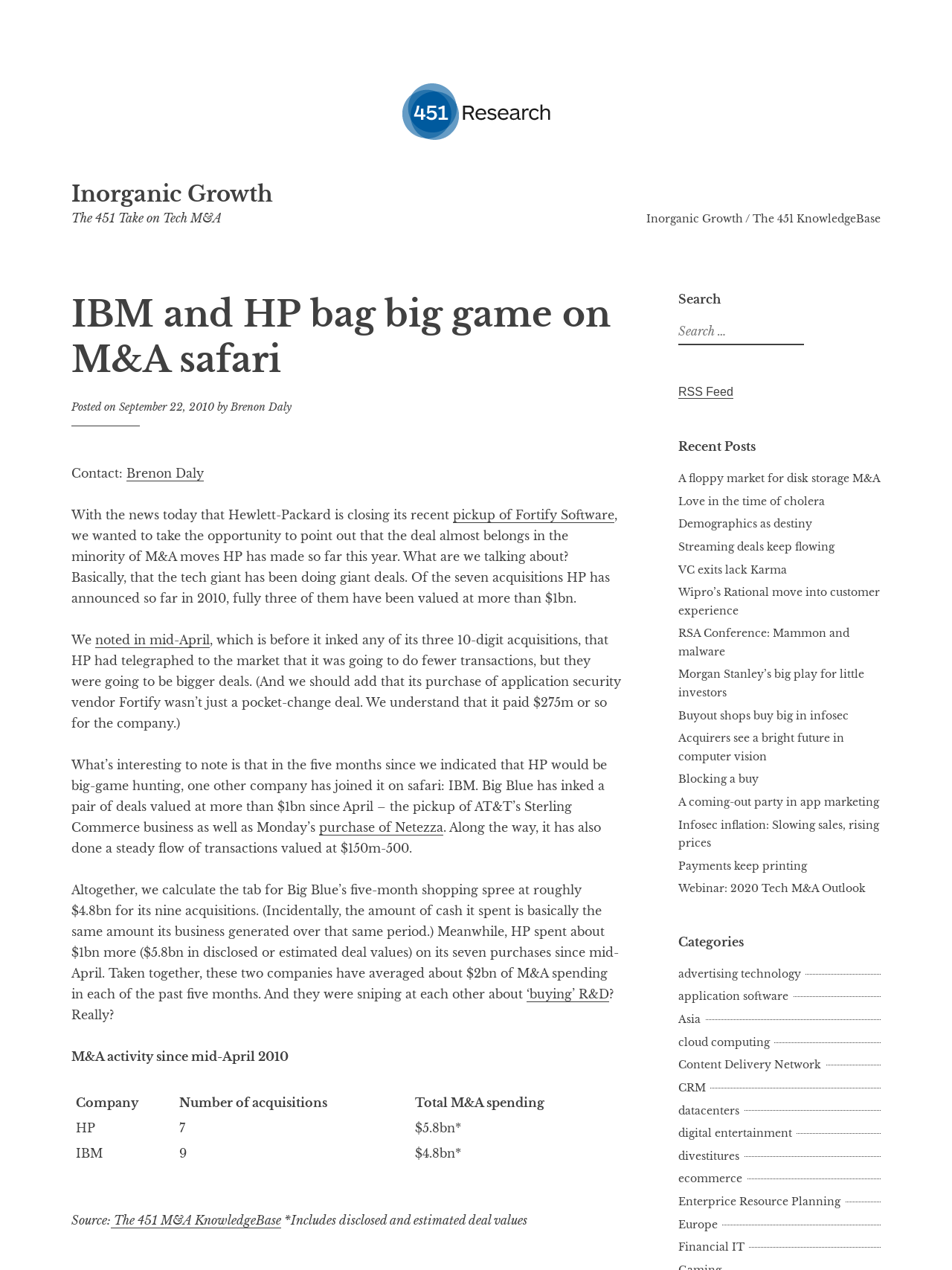How many acquisitions did HP make?
Use the information from the image to give a detailed answer to the question.

I found the answer in the table under the 'M&A activity since mid-April 2010' section, which shows that HP made 7 acquisitions.